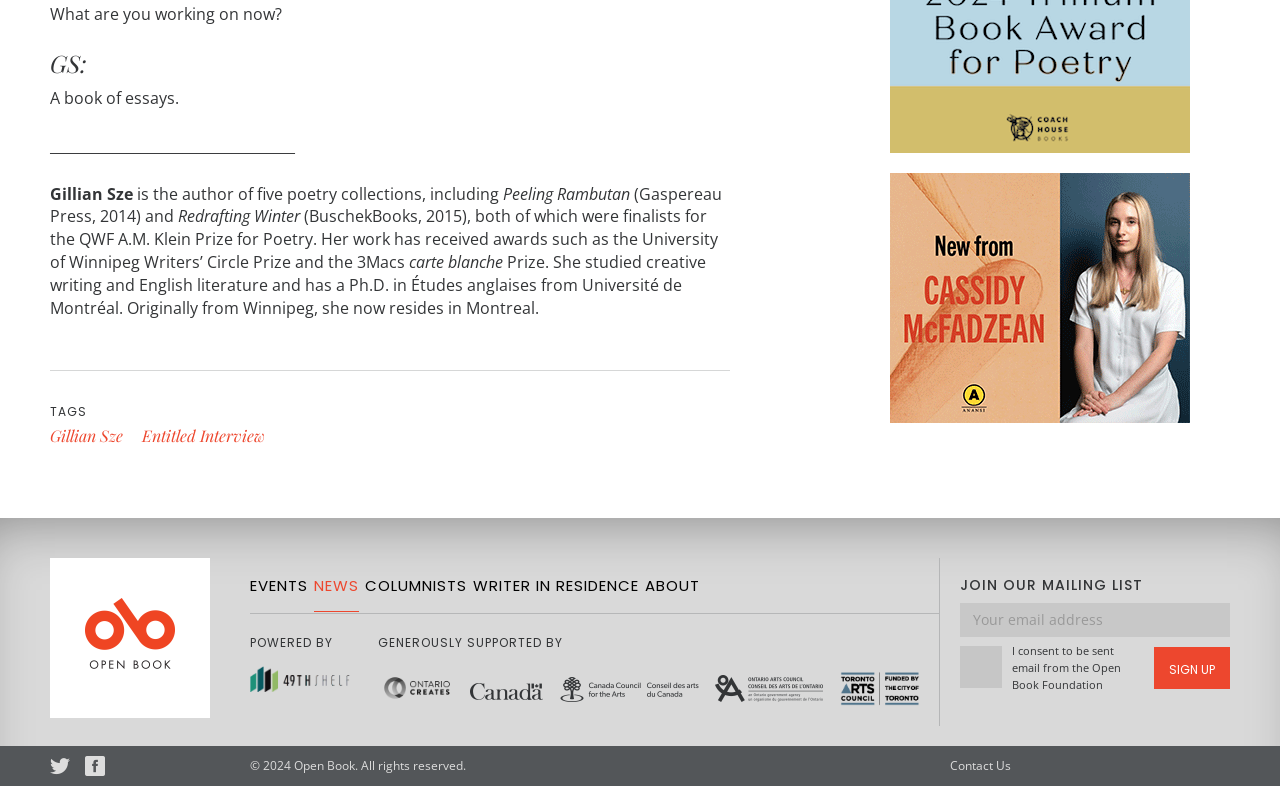Find the bounding box coordinates for the area that should be clicked to accomplish the instruction: "Click the link to read the interview with Gillian Sze".

[0.039, 0.54, 0.096, 0.567]